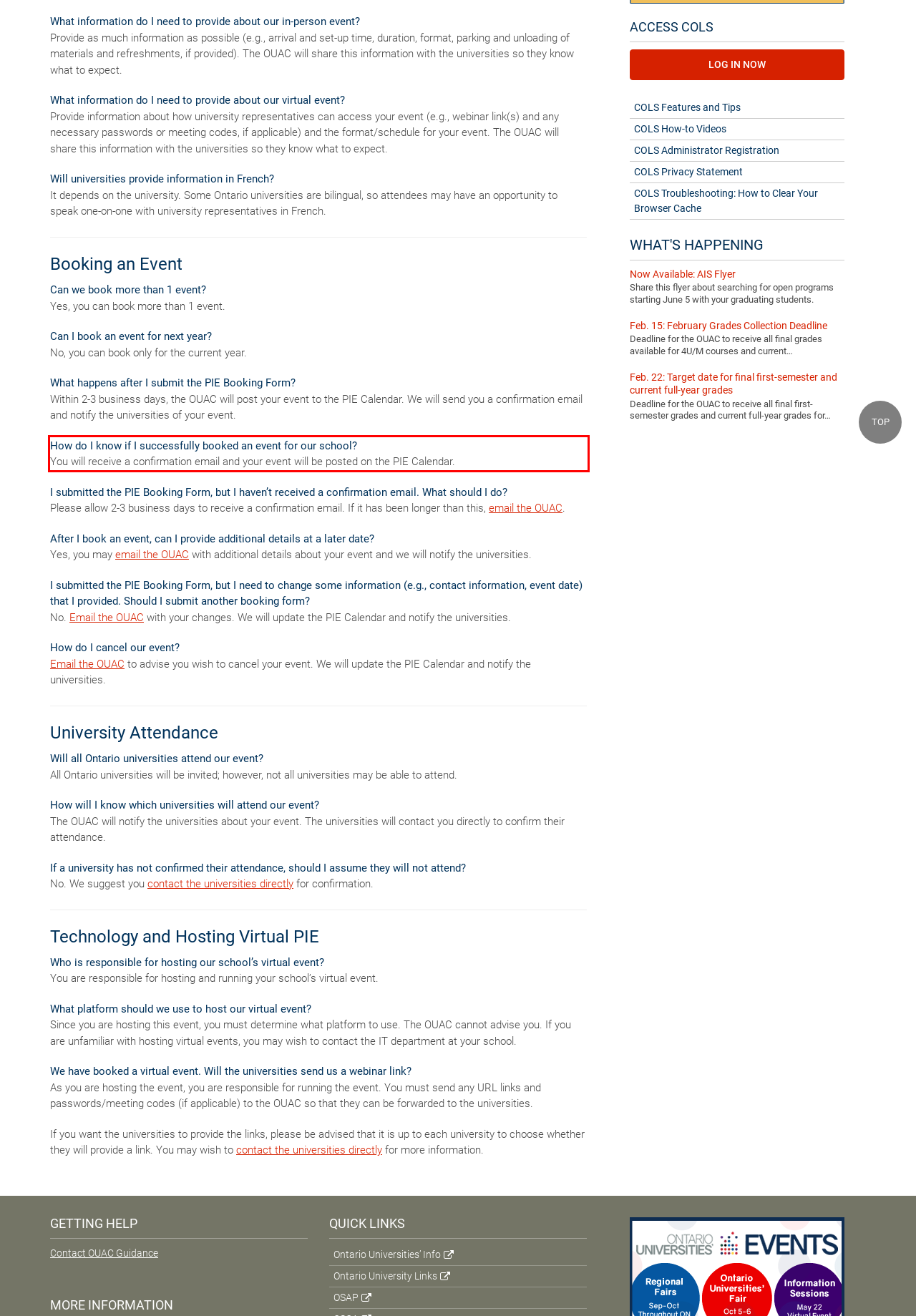Identify the text inside the red bounding box in the provided webpage screenshot and transcribe it.

How do I know if I successfully booked an event for our school? You will receive a confirmation email and your event will be posted on the PIE Calendar.